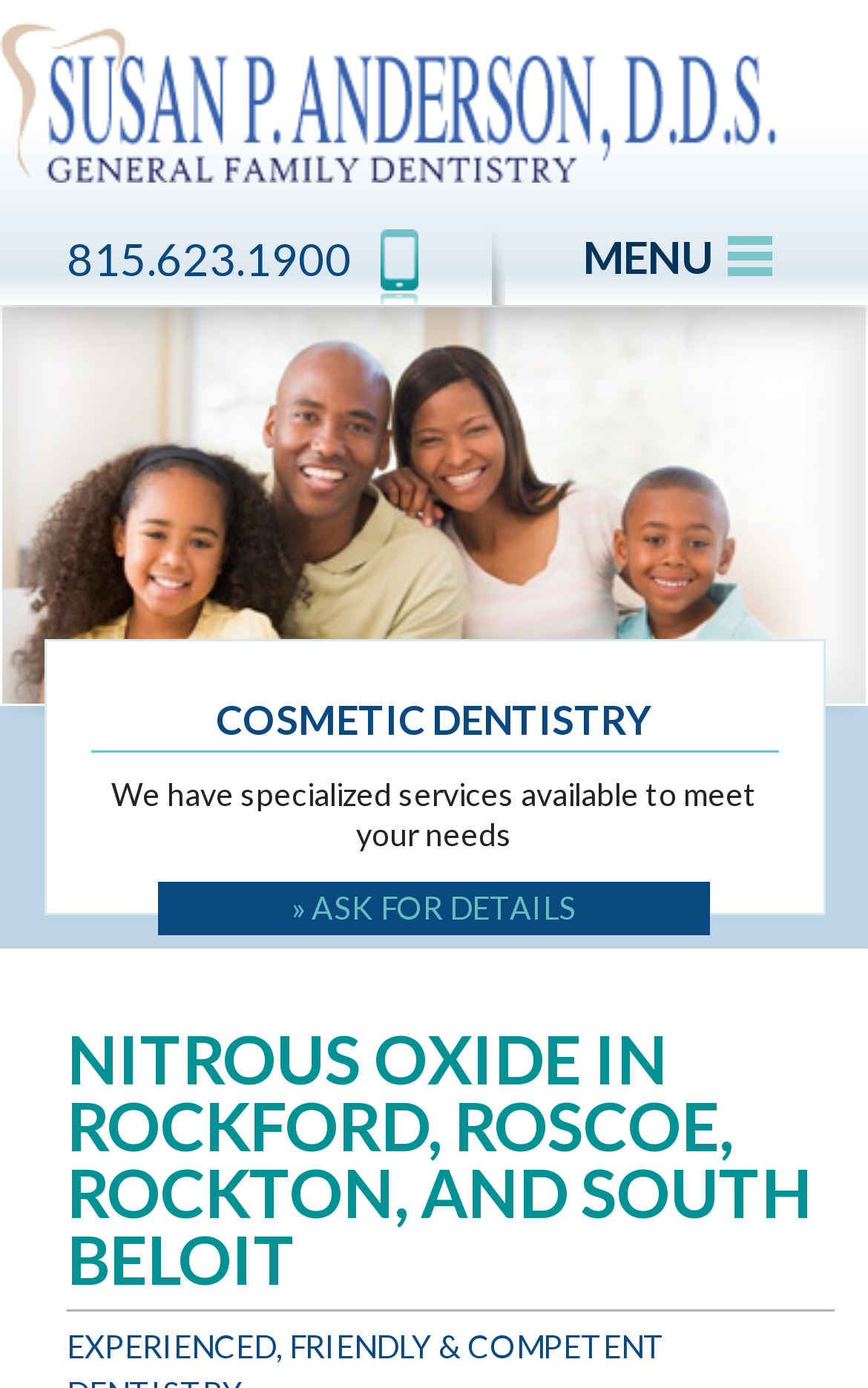Locate the bounding box coordinates of the element's region that should be clicked to carry out the following instruction: "Go to the home page". The coordinates need to be four float numbers between 0 and 1, i.e., [left, top, right, bottom].

[0.0, 0.22, 1.0, 0.297]